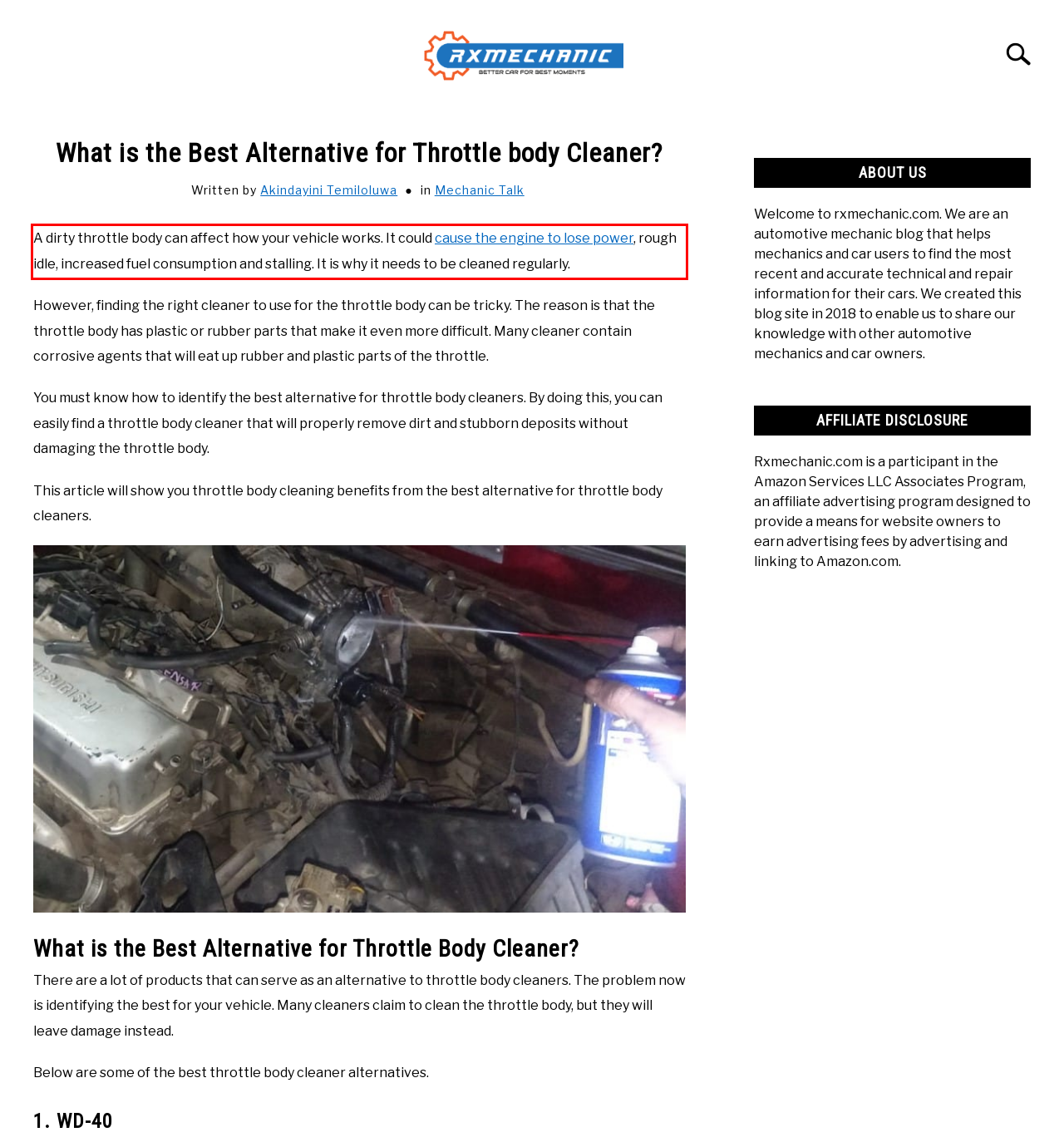You are given a webpage screenshot with a red bounding box around a UI element. Extract and generate the text inside this red bounding box.

A dirty throttle body can affect how your vehicle works. It could cause the engine to lose power, rough idle, increased fuel consumption and stalling. It is why it needs to be cleaned regularly.